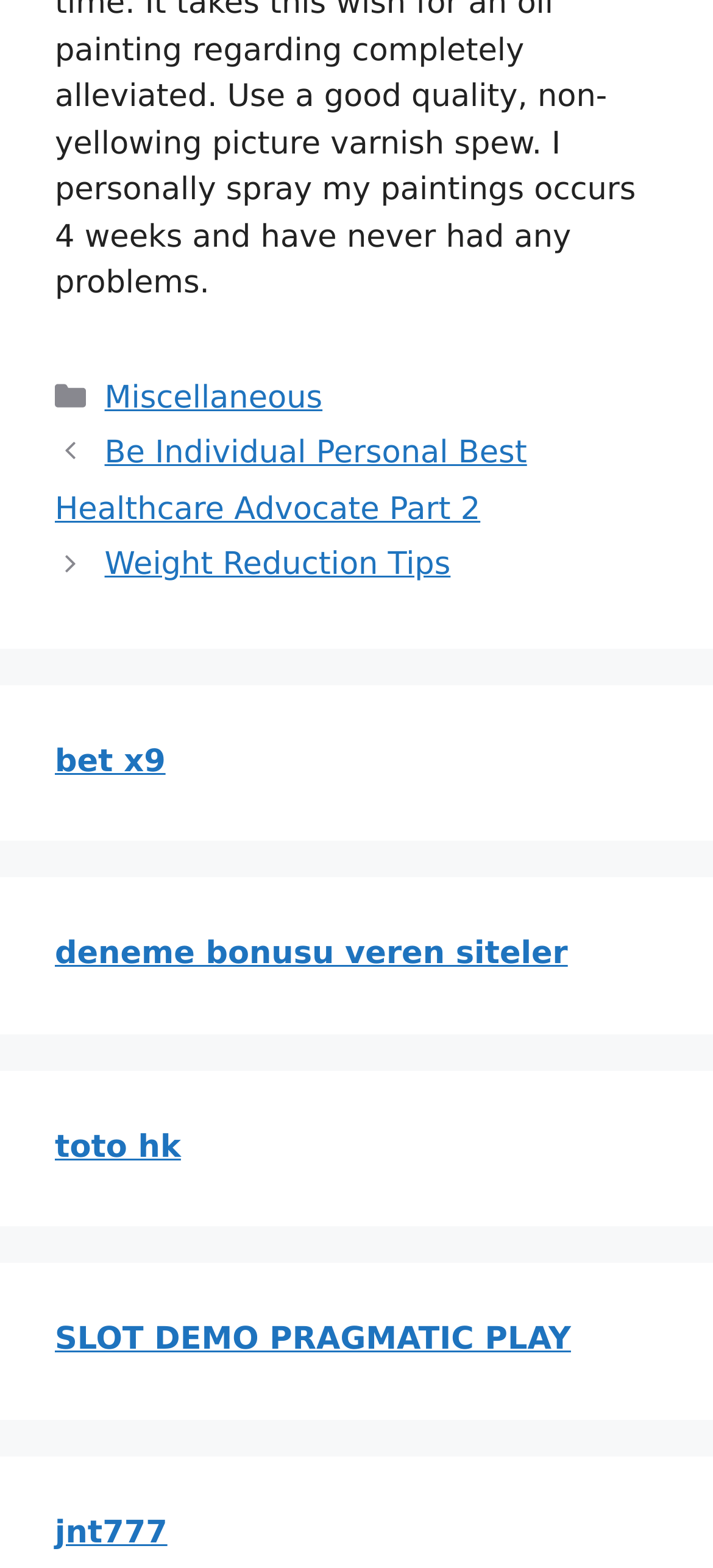Please find the bounding box coordinates of the clickable region needed to complete the following instruction: "explore zeusslot". The bounding box coordinates must consist of four float numbers between 0 and 1, i.e., [left, top, right, bottom].

[0.077, 0.593, 0.281, 0.617]